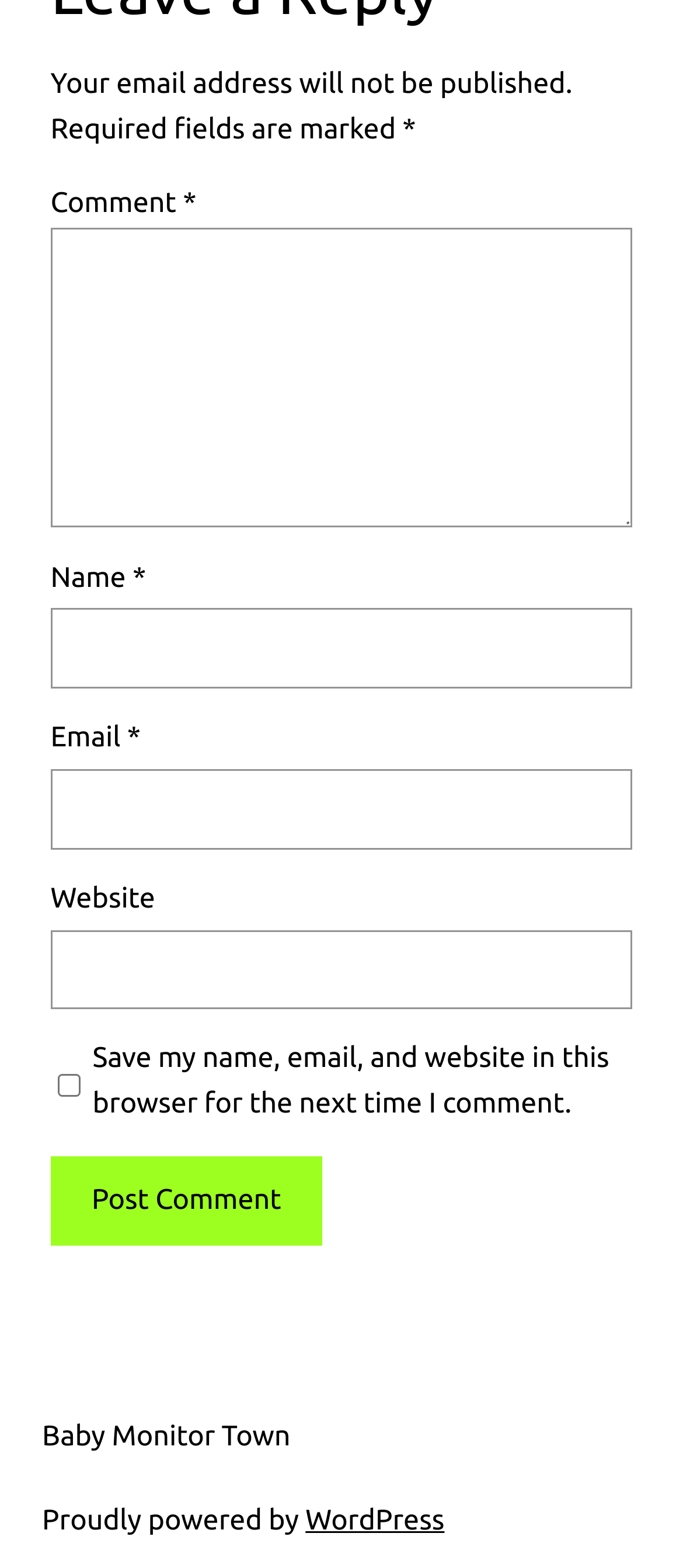Determine the bounding box coordinates for the area that should be clicked to carry out the following instruction: "visit the third link".

None